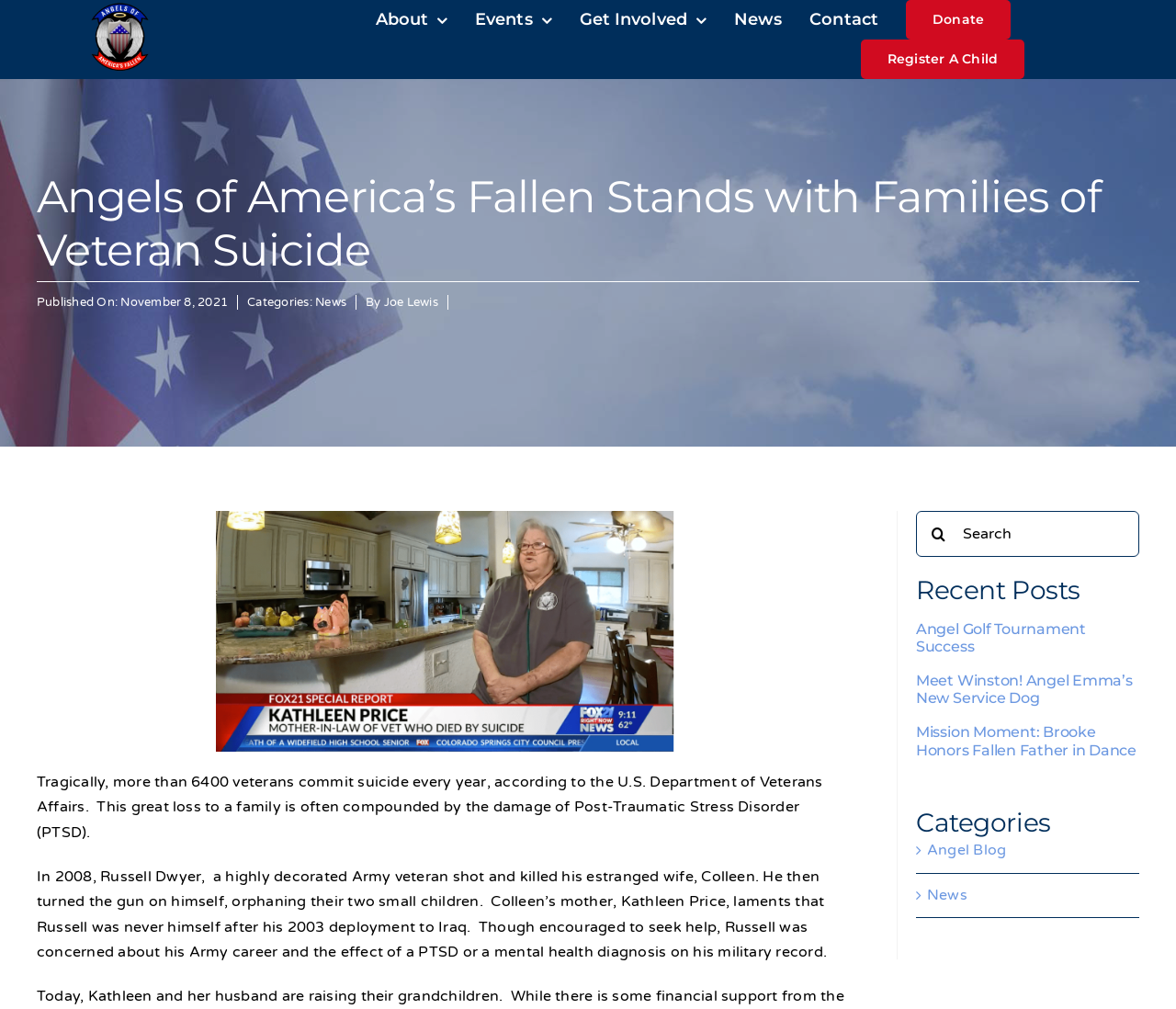Given the following UI element description: "aria-label="Search" value=""", find the bounding box coordinates in the webpage screenshot.

[0.779, 0.502, 0.818, 0.548]